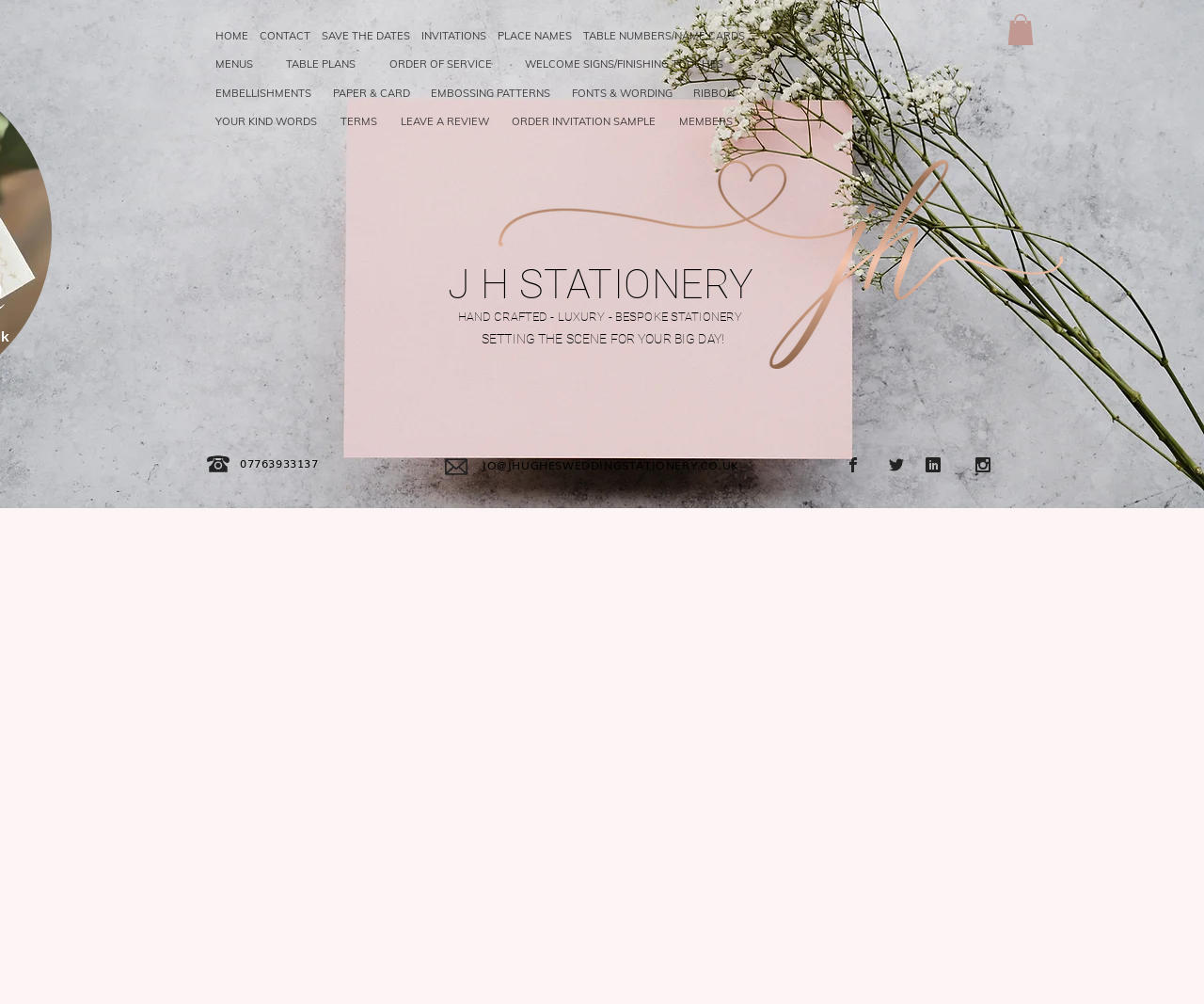What is the color scheme of the website?
Look at the image and respond with a one-word or short-phrase answer.

Pink and cream